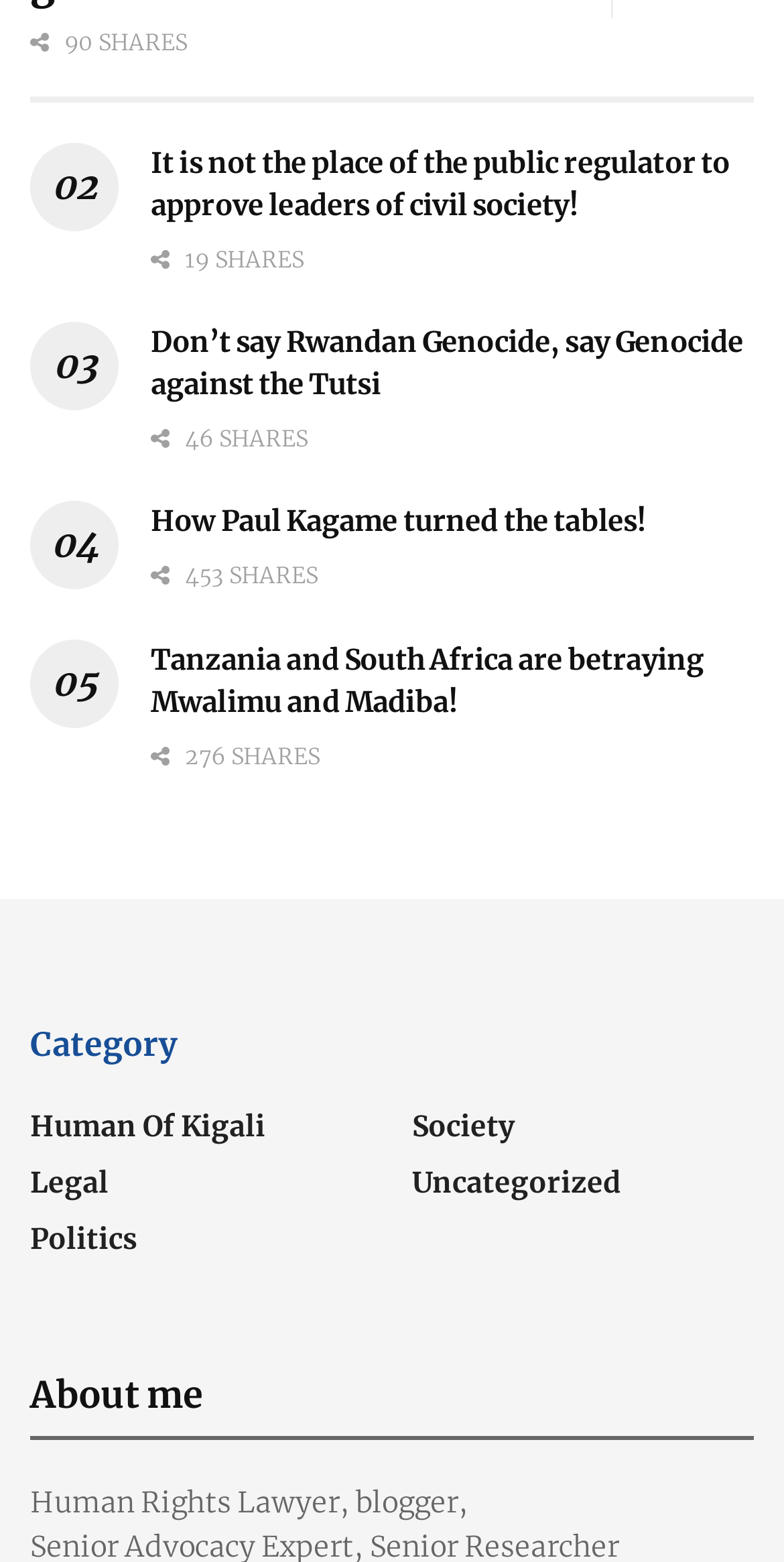What is the profession of the author?
Refer to the screenshot and deliver a thorough answer to the question presented.

I looked at the 'About me' section and found the author's profession. The author is a Human Rights Lawyer and blogger.